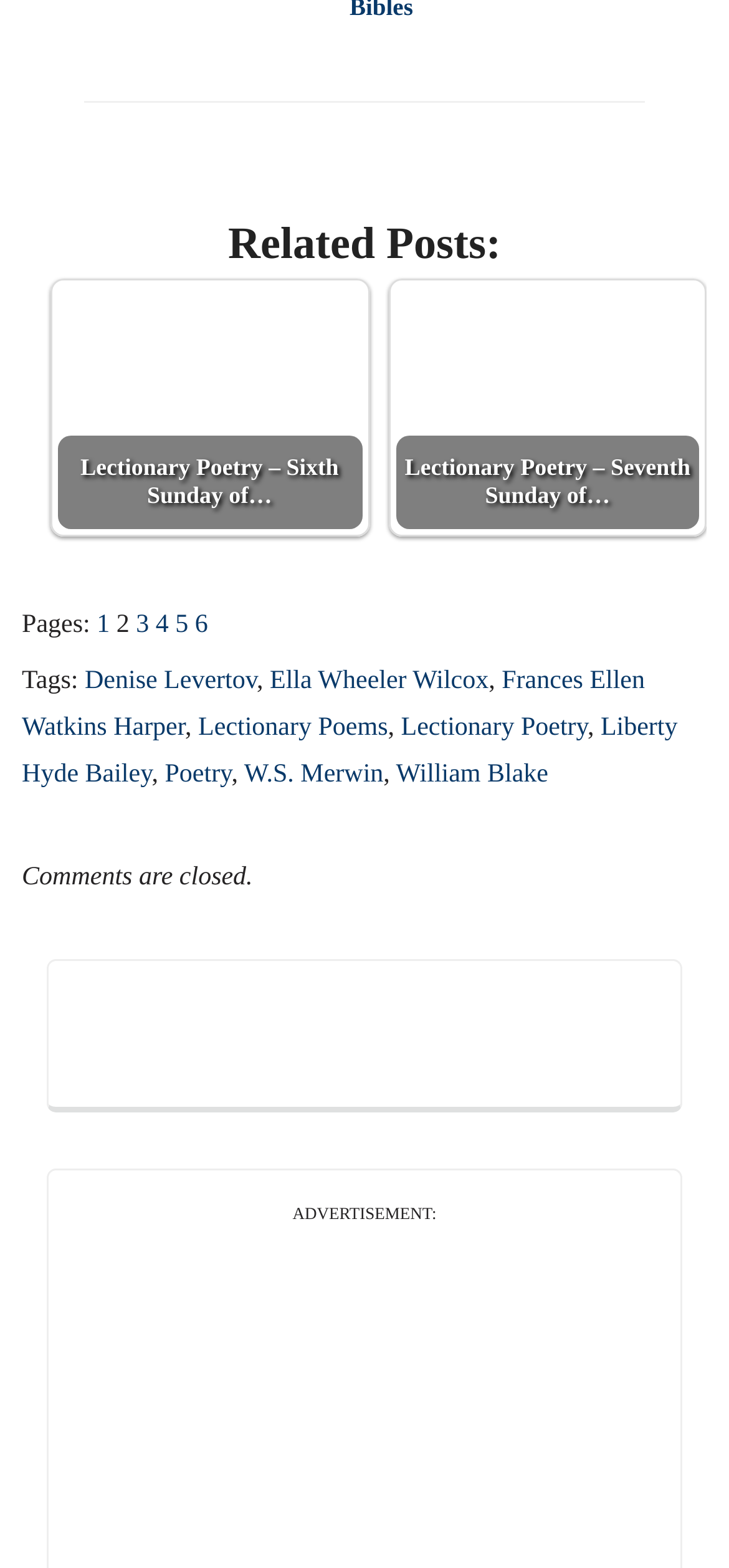What is the category of the posts? From the image, respond with a single word or brief phrase.

Lectionary Poetry